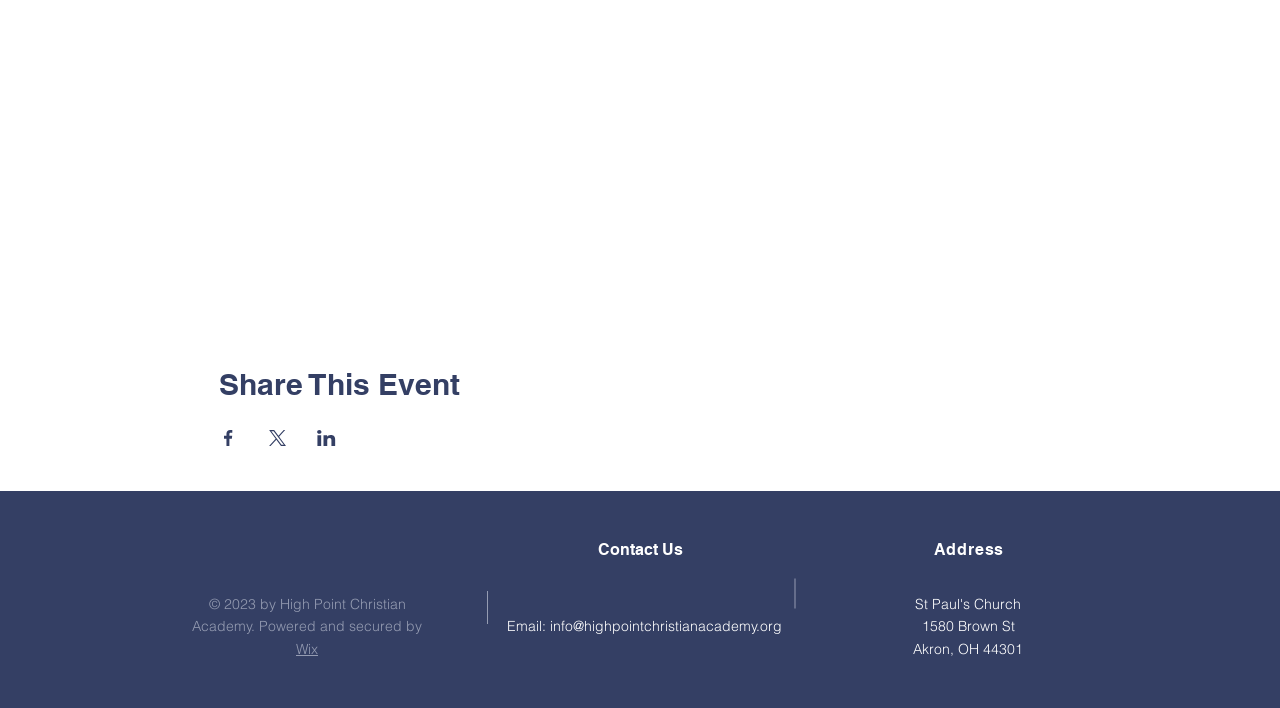Using the information from the screenshot, answer the following question thoroughly:
Where is the academy located?

The address of the academy is provided at the bottom of the webpage, which is '1580 Brown St, Akron, OH 44301', indicating the location of the academy.